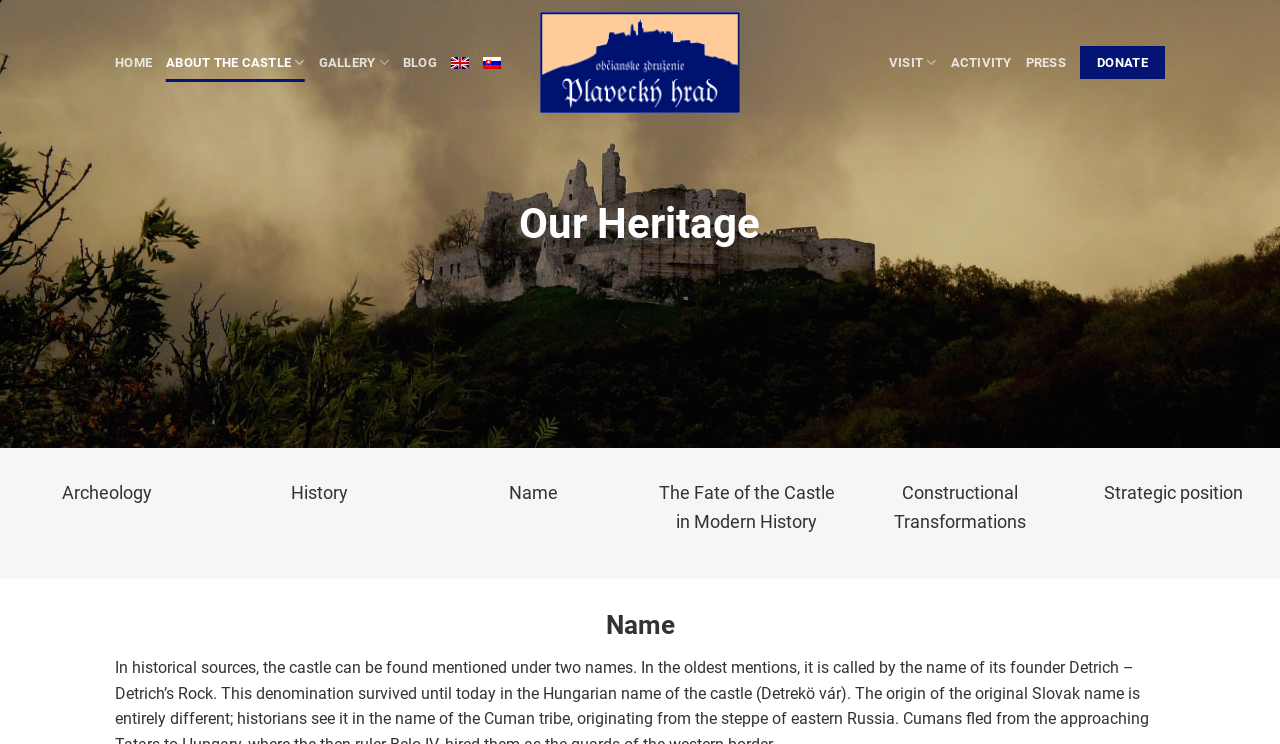Generate a thorough explanation of the webpage's elements.

The webpage is about Plavecký Hrad, a castle. At the top, there is a prominent link with the castle's name, accompanied by an image of the castle. Below this, there is a navigation menu with links to various sections, including "HOME", "ABOUT THE CASTLE", "GALLERY", "BLOG", and language options "English" and "Slovak", each with a corresponding flag icon. 

To the right of the language options, there are more links, including "VISIT", "ACTIVITY", "PRESS", and "DONATE". The "DONATE" link is followed by a heading "Our Heritage" and a series of links related to the castle's history, including "Archeology", "History", "Name", "The Fate of the Castle in Modern History", "Constructional Transformations", and "Strategic position". 

At the bottom of the page, there is another heading "Name", which seems to be a subheading or a title for the content that follows. Overall, the webpage appears to be a portal for visitors to learn about Plavecký Hrad and its history.